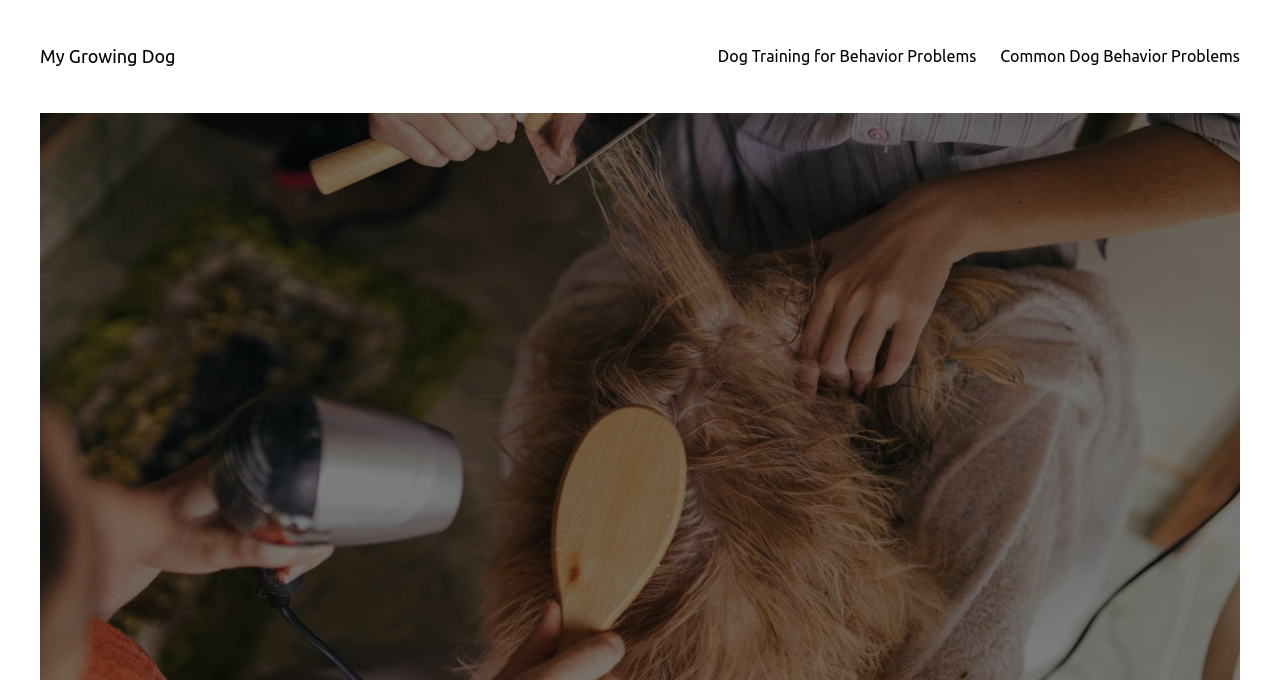Your task is to find and give the main heading text of the webpage.

My Growing Dog